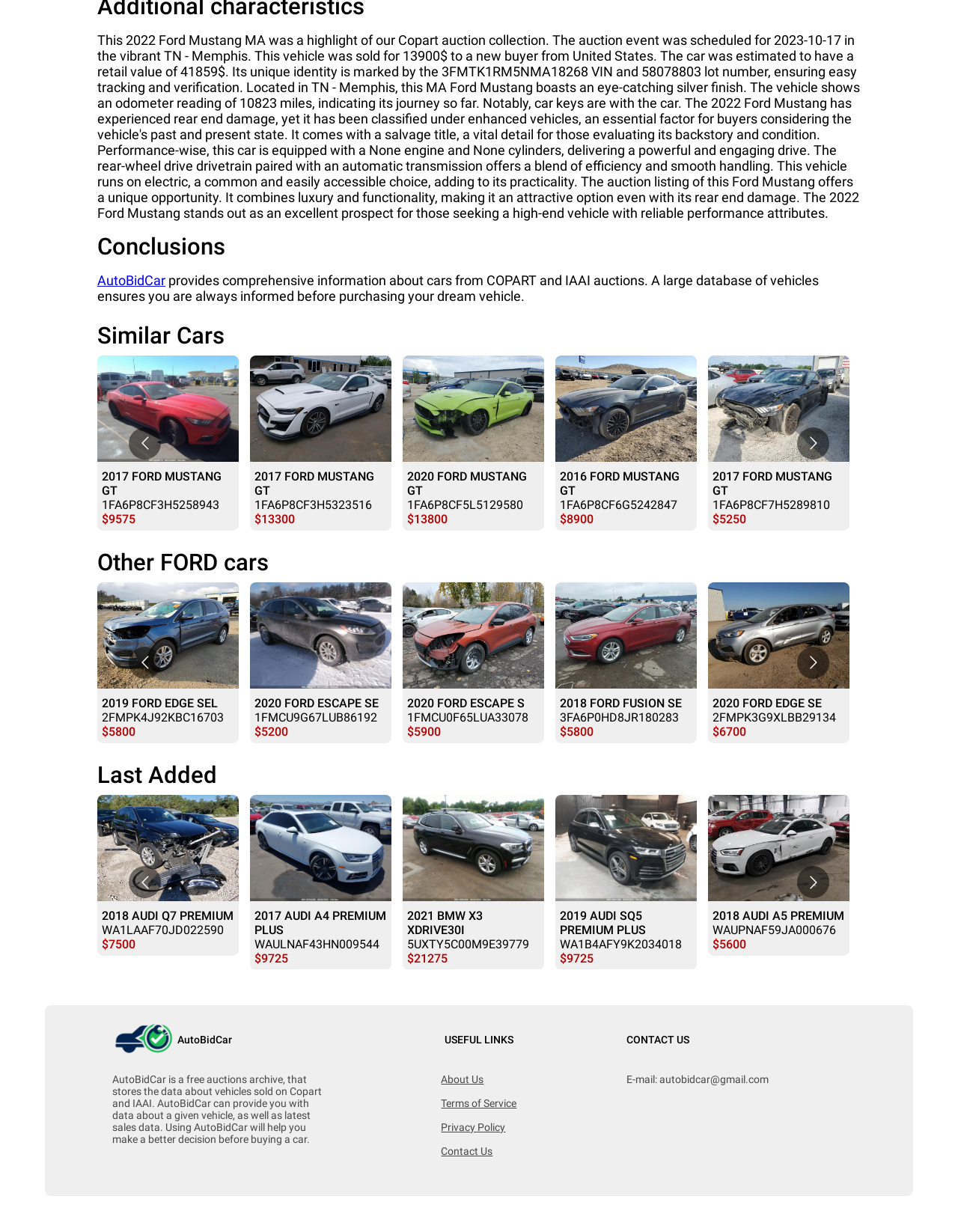Provide a one-word or one-phrase answer to the question:
How many 'Go to previous slide' buttons are on the webpage?

3